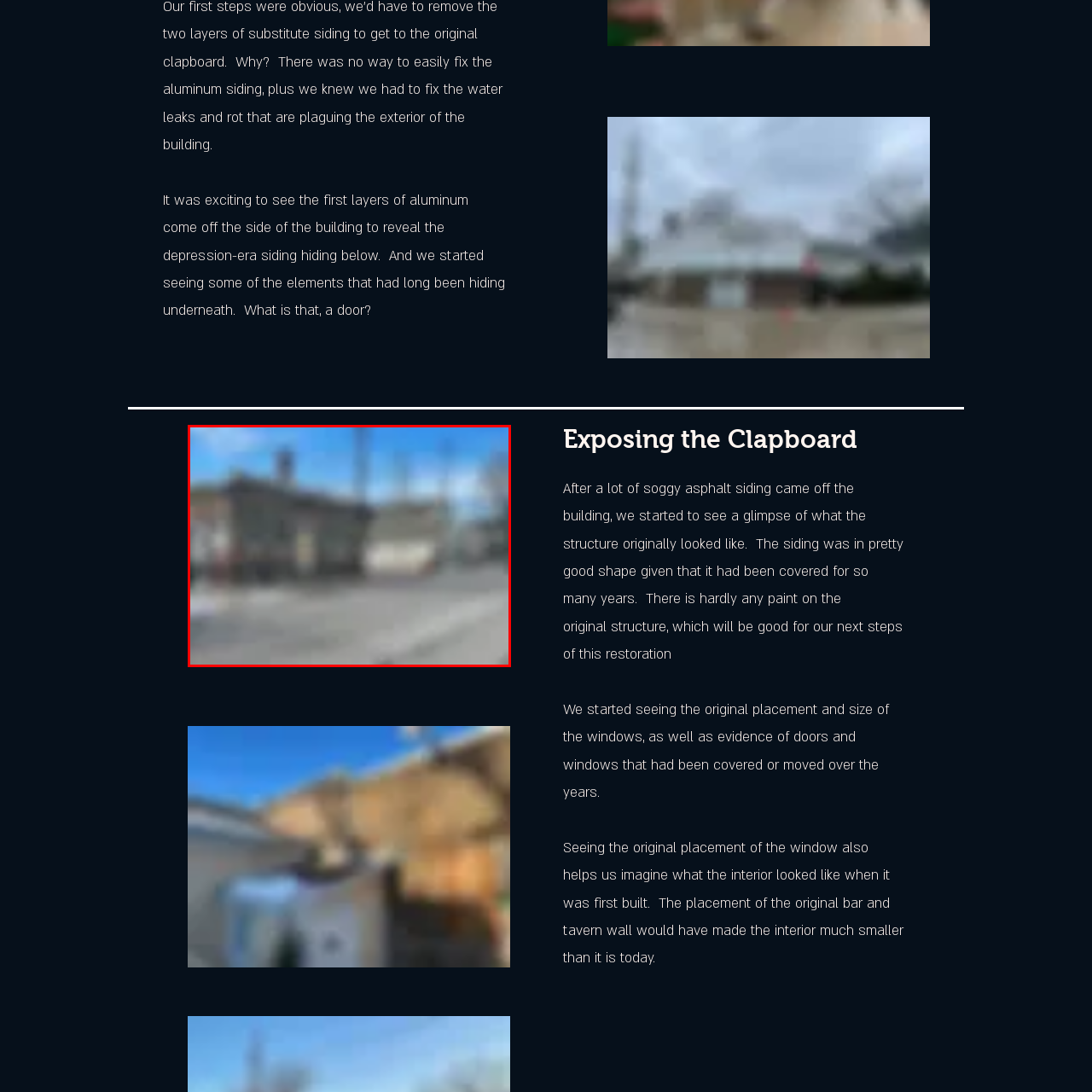What is being revealed underneath the siding?
Please analyze the segment of the image inside the red bounding box and respond with a single word or phrase.

Original clapboard